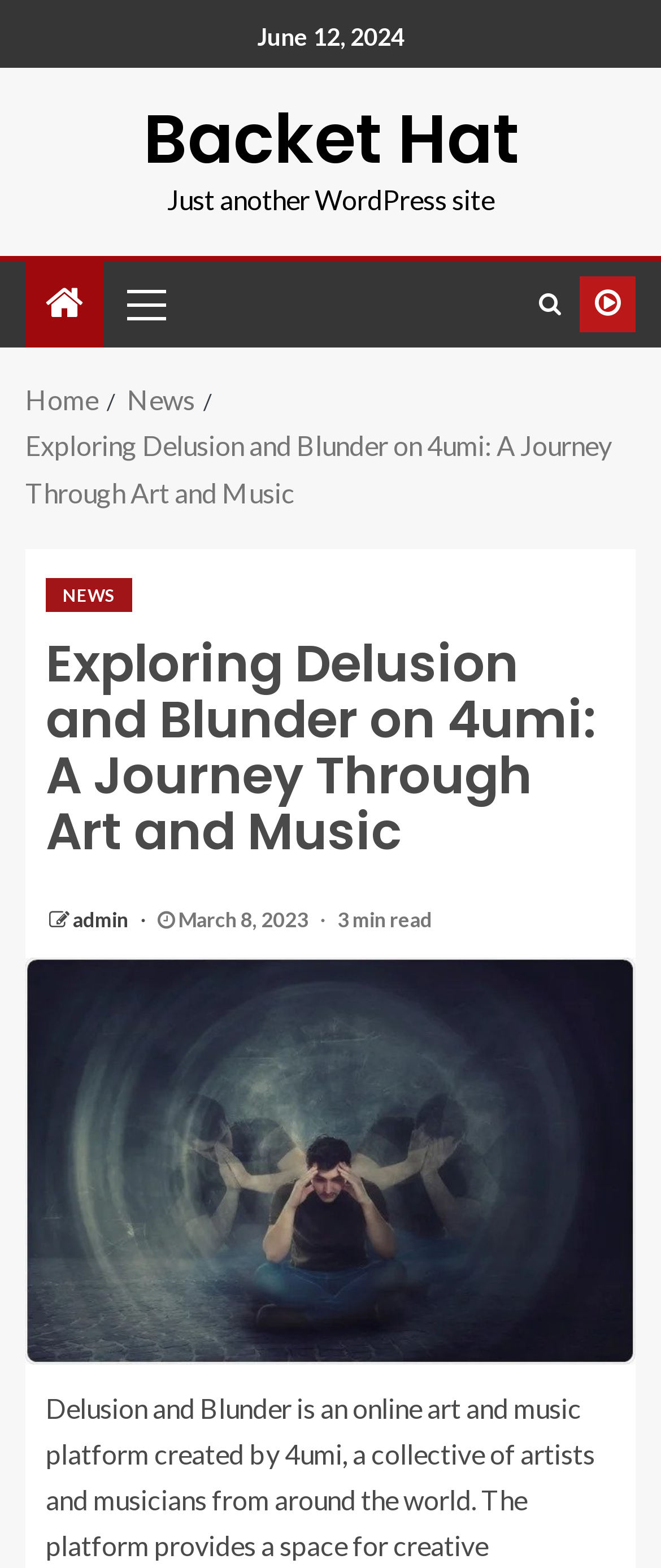Please provide the bounding box coordinates in the format (top-left x, top-left y, bottom-right x, bottom-right y). Remember, all values are floating point numbers between 0 and 1. What is the bounding box coordinate of the region described as: Watch Online

[0.877, 0.176, 0.962, 0.212]